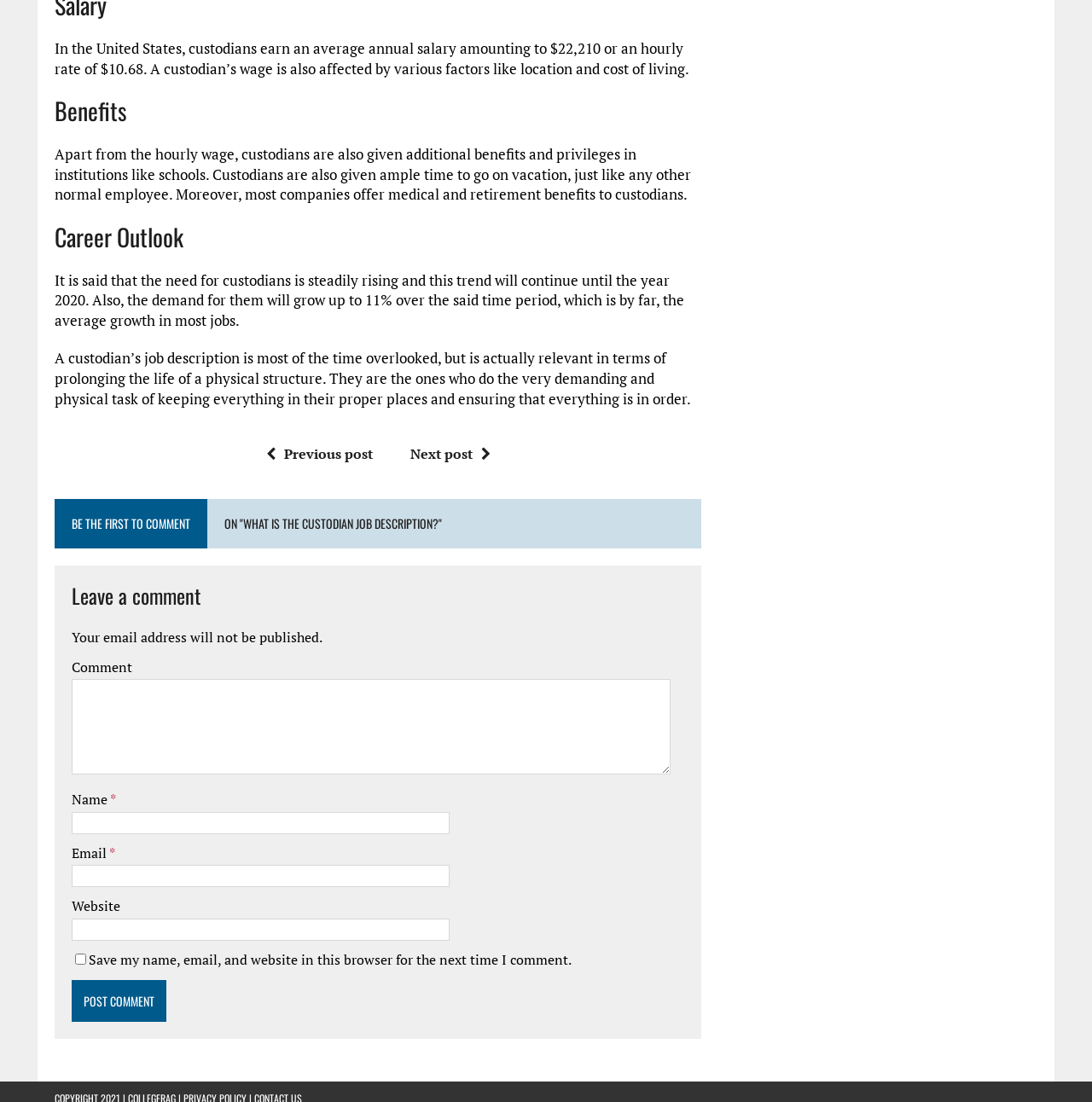What benefits do custodians receive?
Using the visual information, answer the question in a single word or phrase.

Medical and retirement benefits